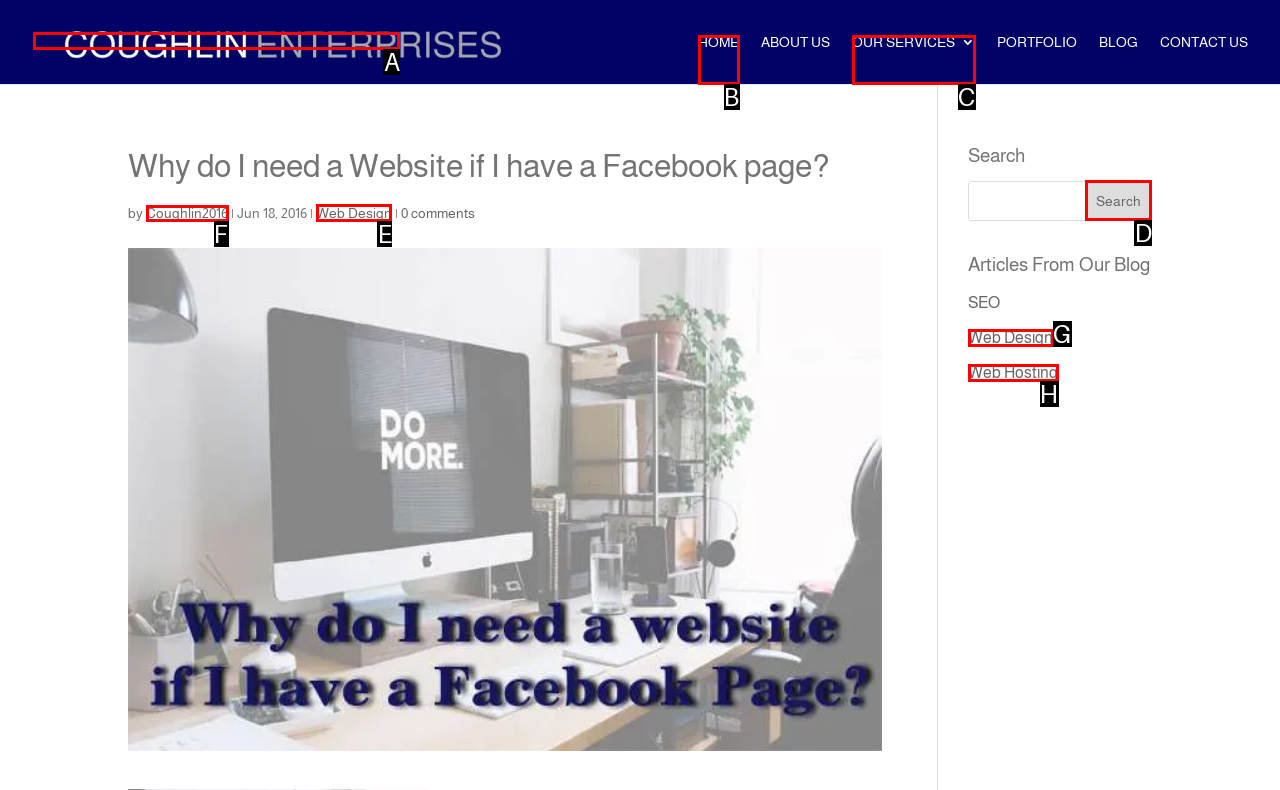Indicate the HTML element to be clicked to accomplish this task: Read the article about Web Design Respond using the letter of the correct option.

E